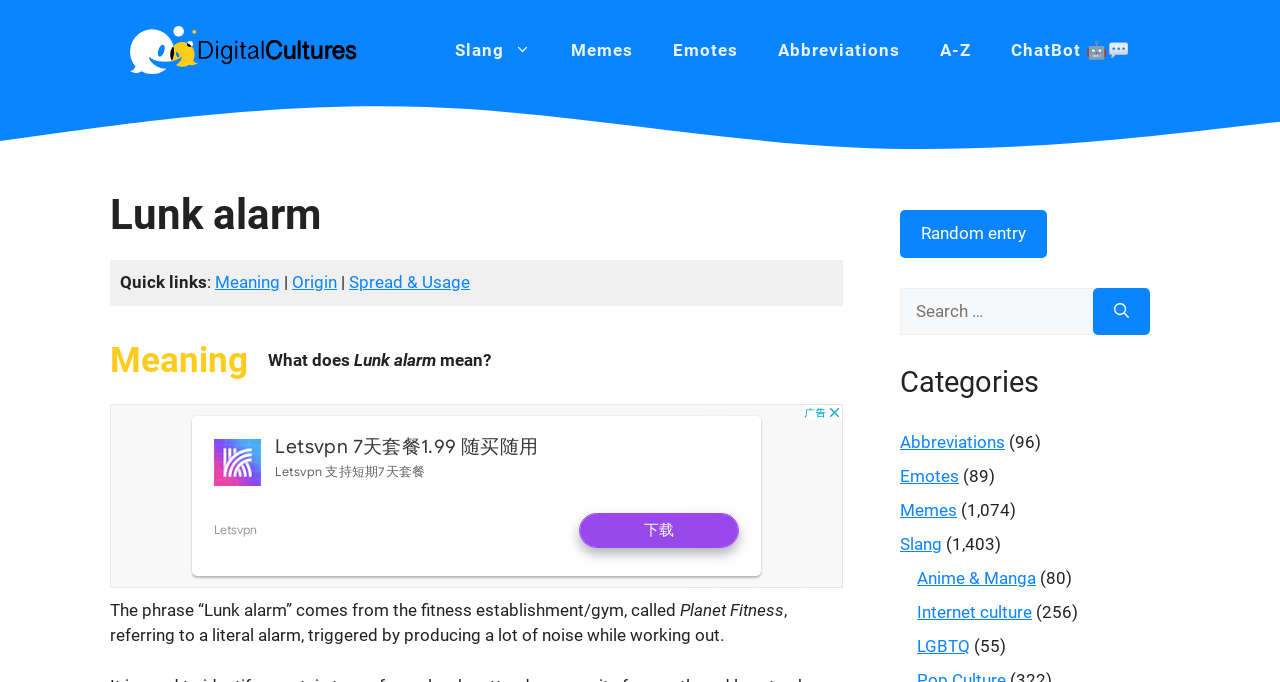What is the meaning of Lunk alarm?
Answer the question with a thorough and detailed explanation.

The question is asking about the meaning of Lunk alarm. Based on the webpage, the phrase 'Lunk alarm' comes from the fitness establishment/gym, called Planet Fitness, referring to a literal alarm, triggered by producing a lot of noise while working out.